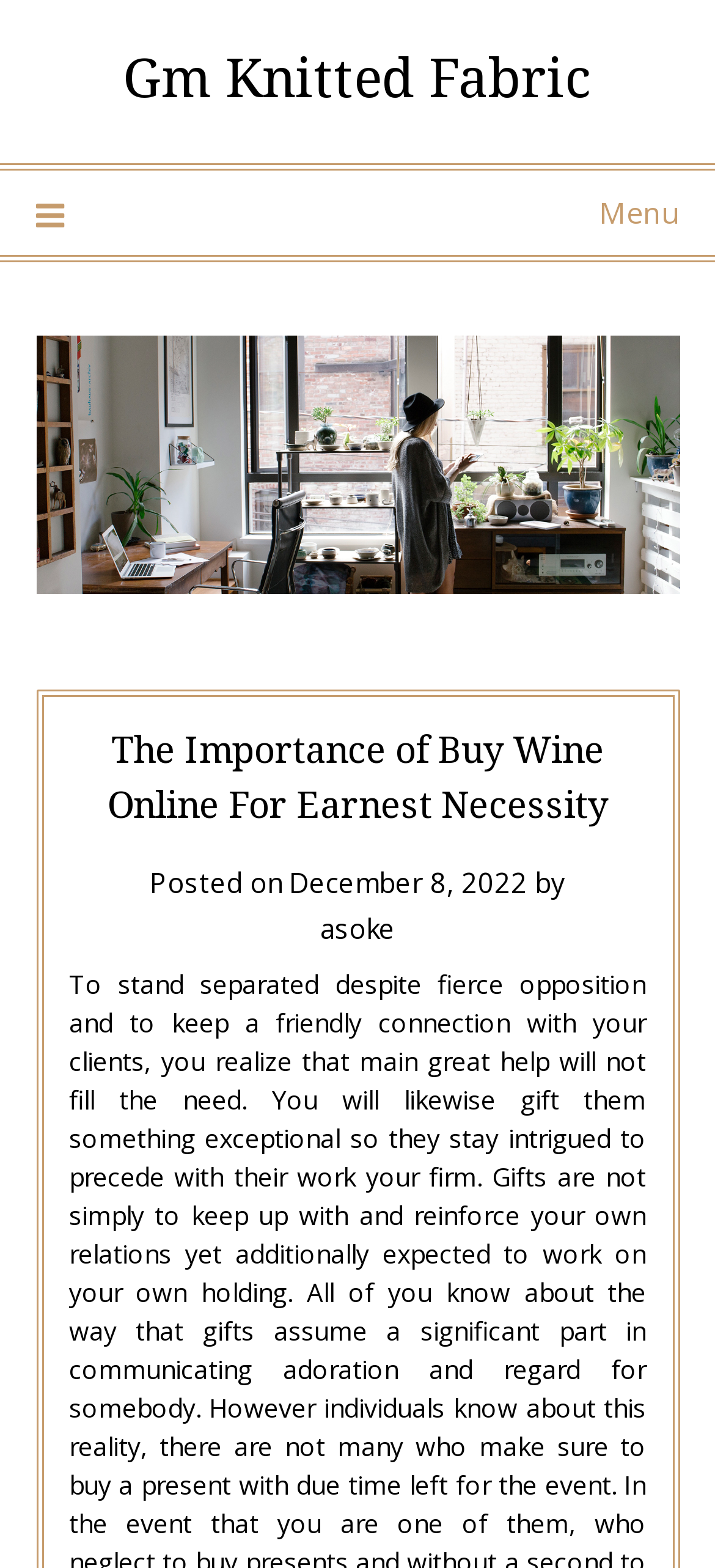What is the purpose of the menu icon? Analyze the screenshot and reply with just one word or a short phrase.

To expand the menu